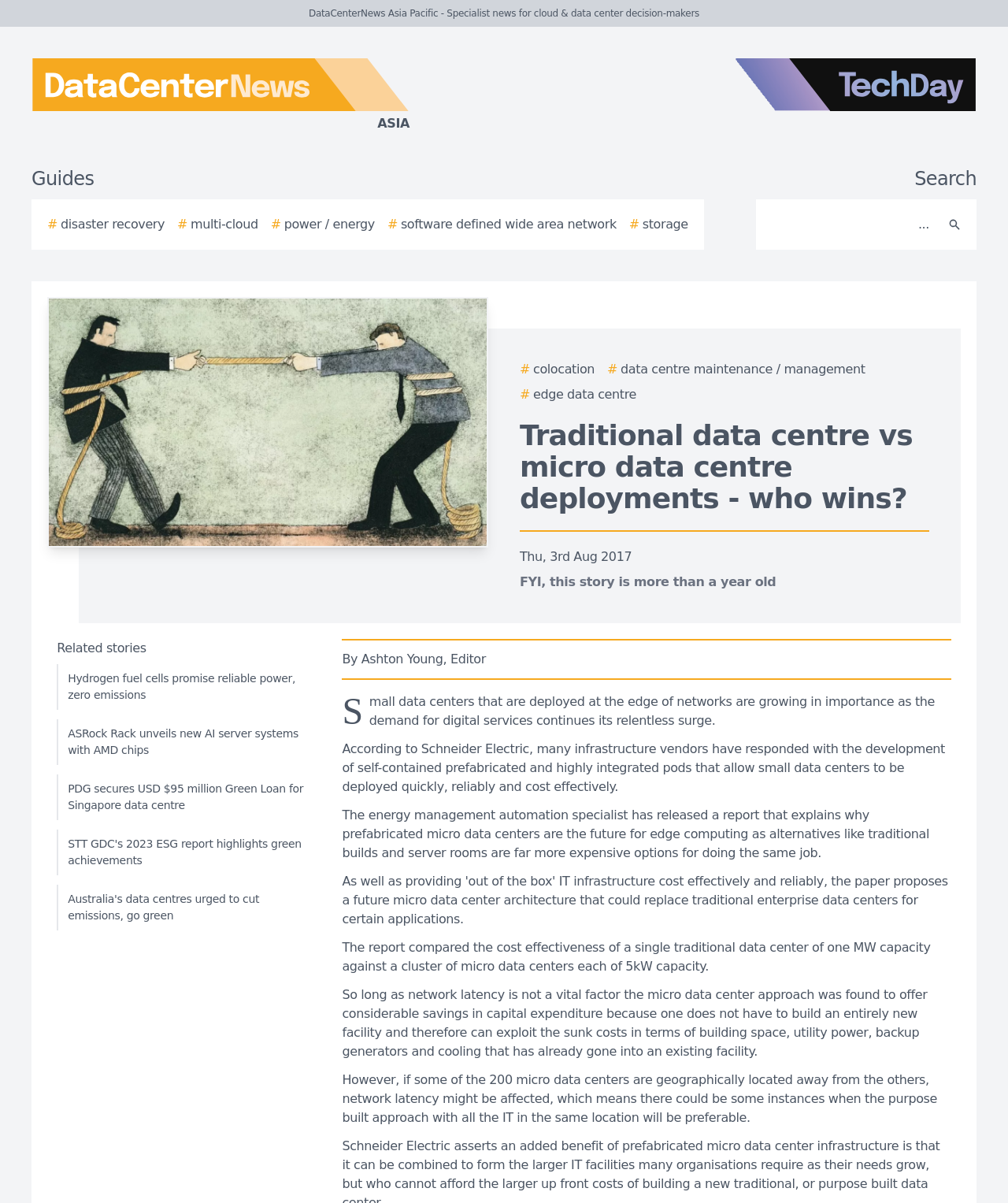Please specify the bounding box coordinates of the element that should be clicked to execute the given instruction: 'Click the 'OK' button'. Ensure the coordinates are four float numbers between 0 and 1, expressed as [left, top, right, bottom].

None